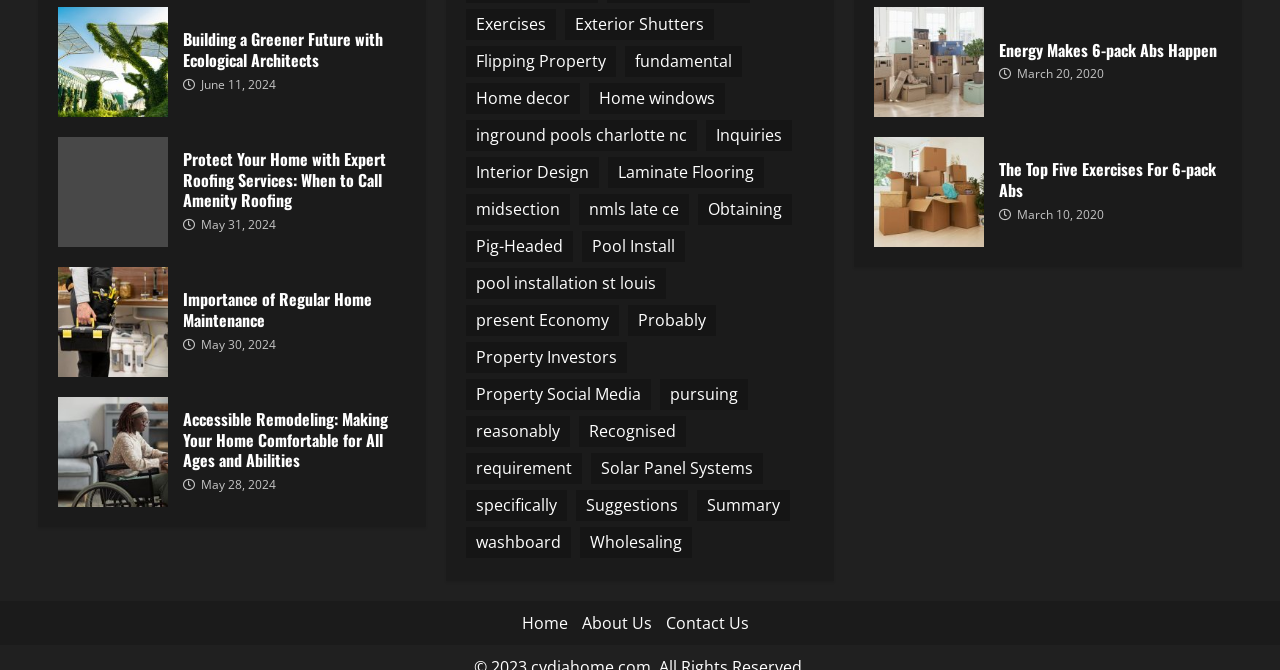Please answer the following question using a single word or phrase: 
What is the topic of the first article?

Ecological Architects